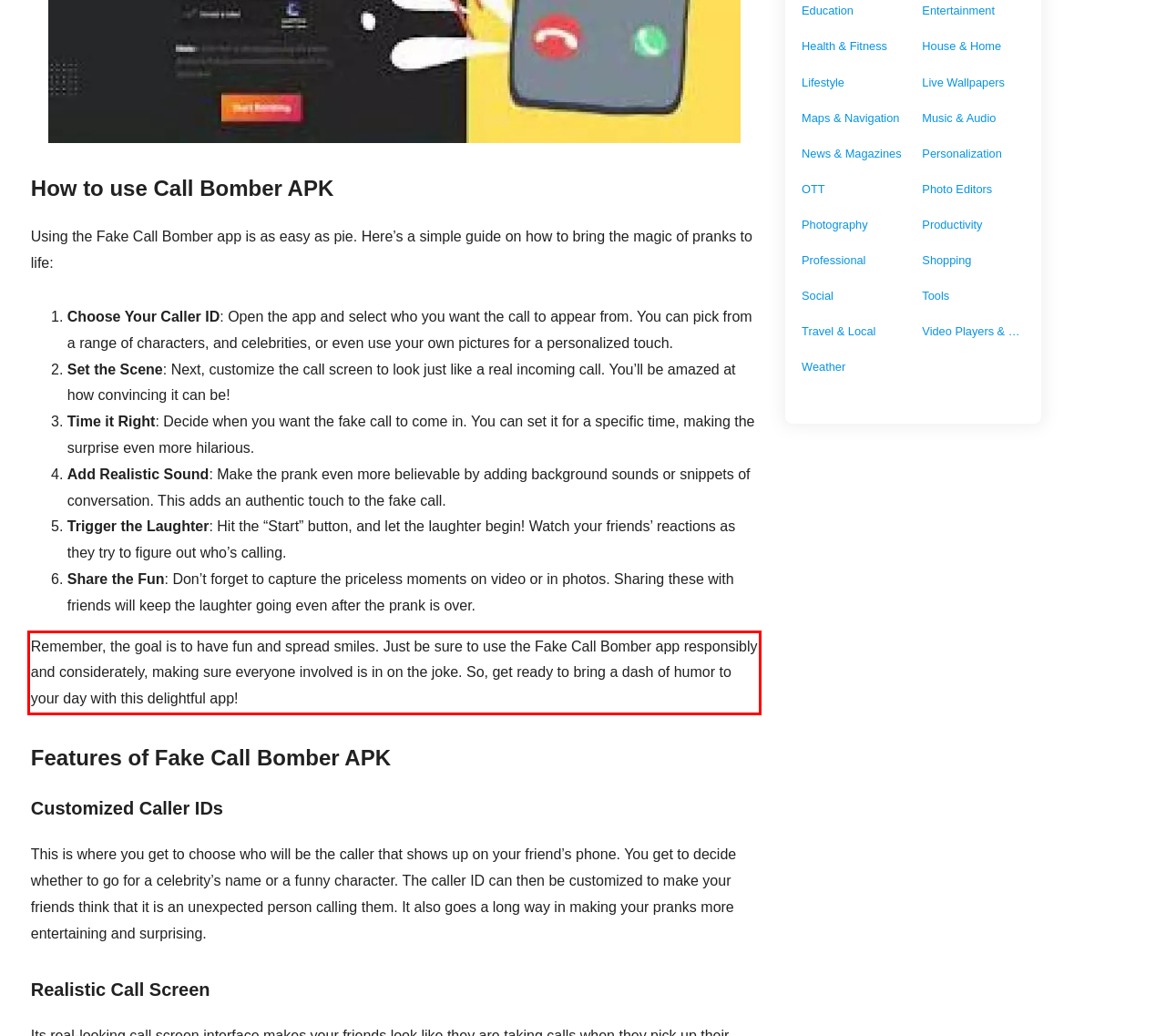Identify the red bounding box in the webpage screenshot and perform OCR to generate the text content enclosed.

Remember, the goal is to have fun and spread smiles. Just be sure to use the Fake Call Bomber app responsibly and considerately, making sure everyone involved is in on the joke. So, get ready to bring a dash of humor to your day with this delightful app!